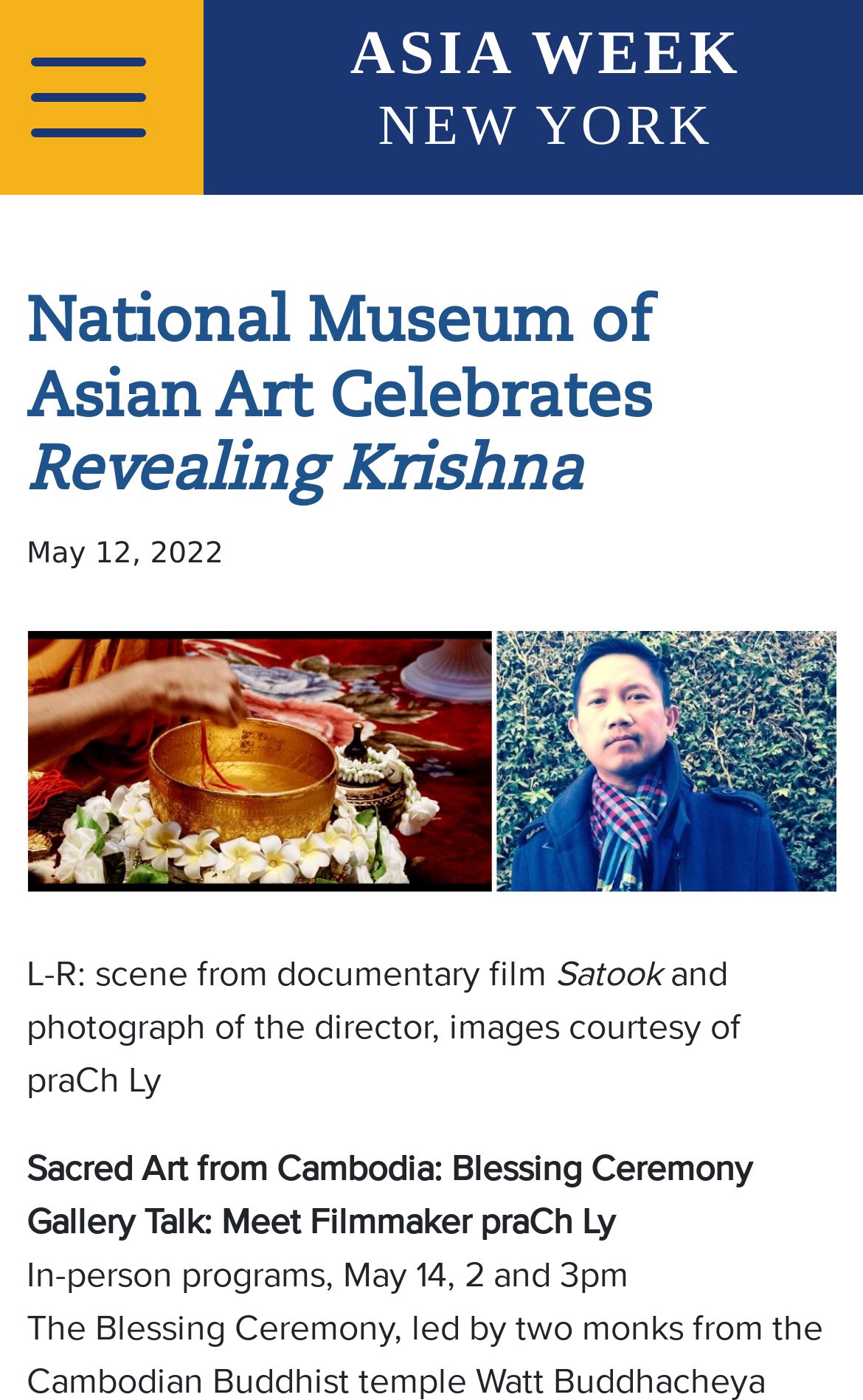Please provide a one-word or phrase answer to the question: 
What is the title of the documentary film mentioned?

Revealing Krishna